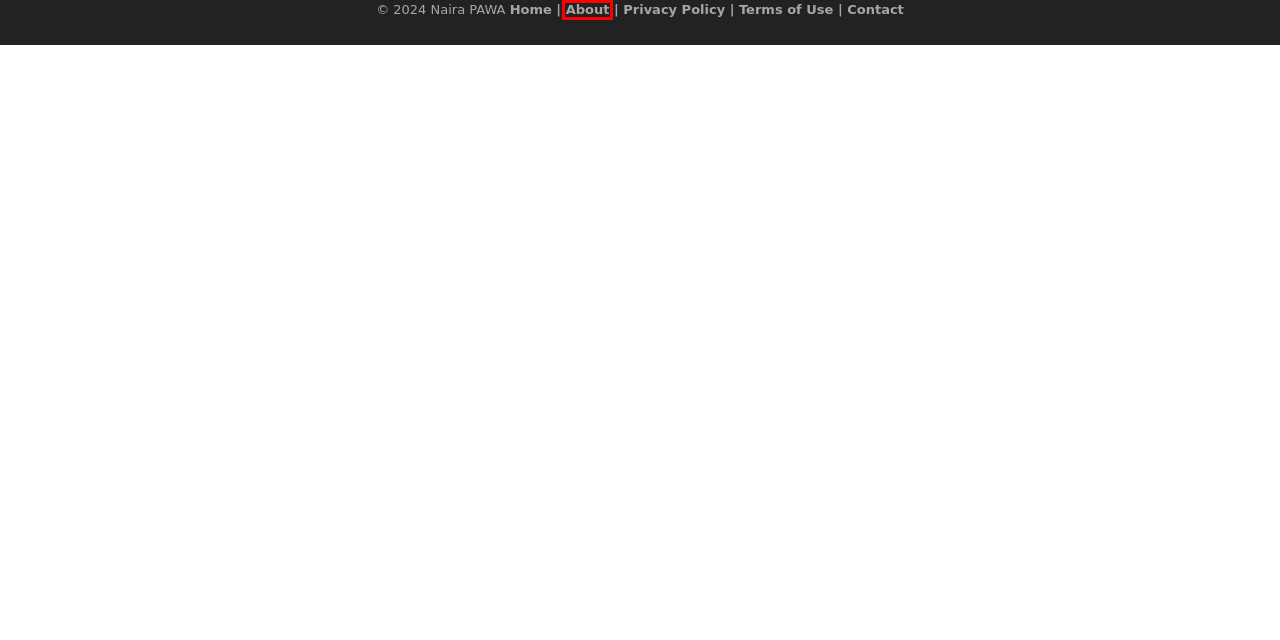Analyze the screenshot of a webpage that features a red rectangle bounding box. Pick the webpage description that best matches the new webpage you would see after clicking on the element within the red bounding box. Here are the candidates:
A. Terms of Use - Naira PAWA
B. Uncategorized Archives - Naira PAWA
C. Privacy Policy - Naira PAWA
D. Hello world! - Naira PAWA
E. About Us - Naira PAWA
F. Blog Tool, Publishing Platform, and CMS – WordPress.org
G. Low-Cost Business Ideas with High Profit in Nigeria - NairaPawa.com.ng
H. May 2024 - Naira PAWA

E